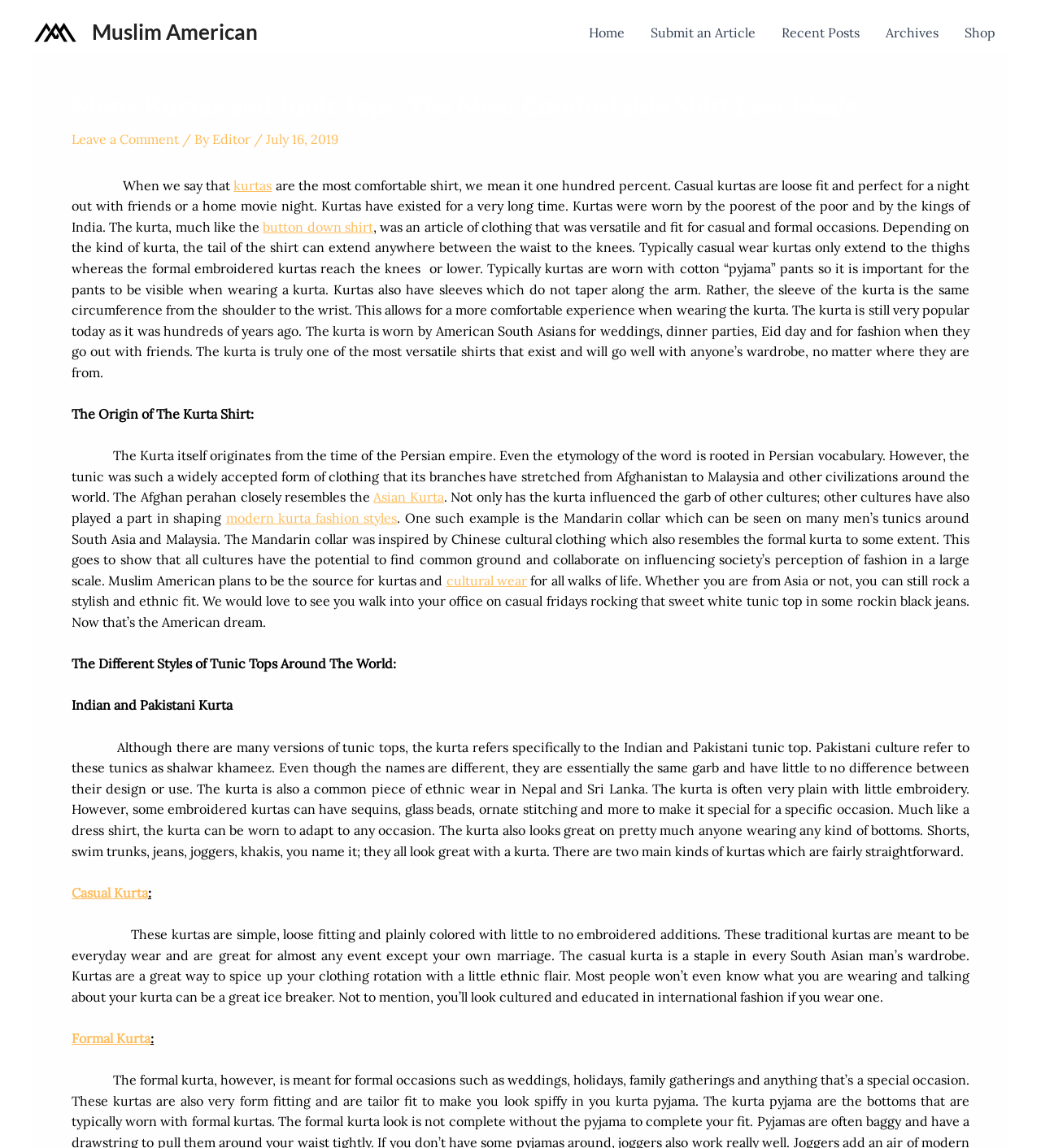Answer the question below using just one word or a short phrase: 
What is the typical bottom wear with a kurta?

Cotton pyjama pants